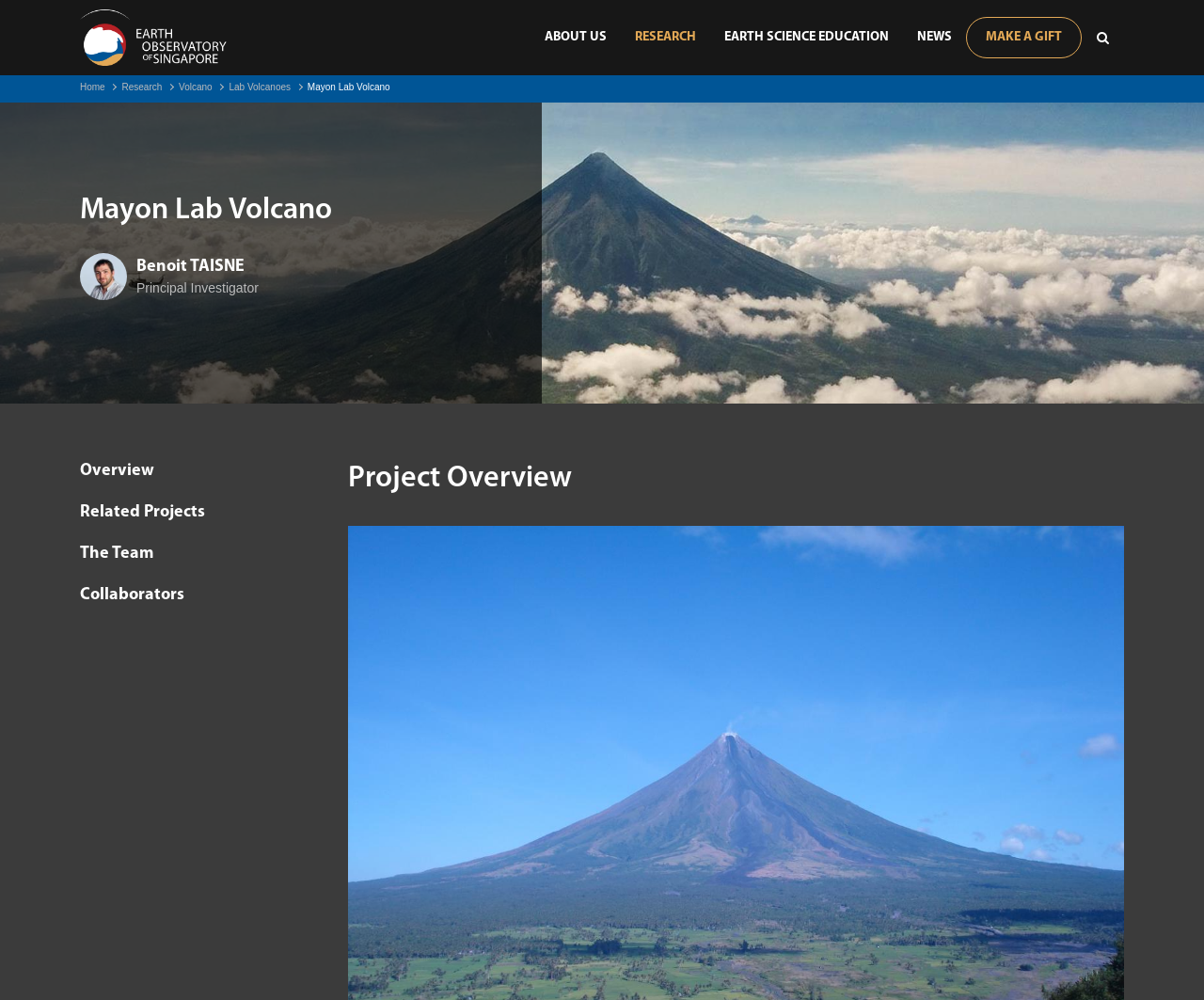How many links are there in the 'Volcano' section?
Please ensure your answer is as detailed and informative as possible.

I looked at the section with the heading 'Mayon Lab Volcano' and found 4 links: 'Home', 'Research', 'Volcano', and 'Lab Volcanoes'. These links are likely related to the volcano project.